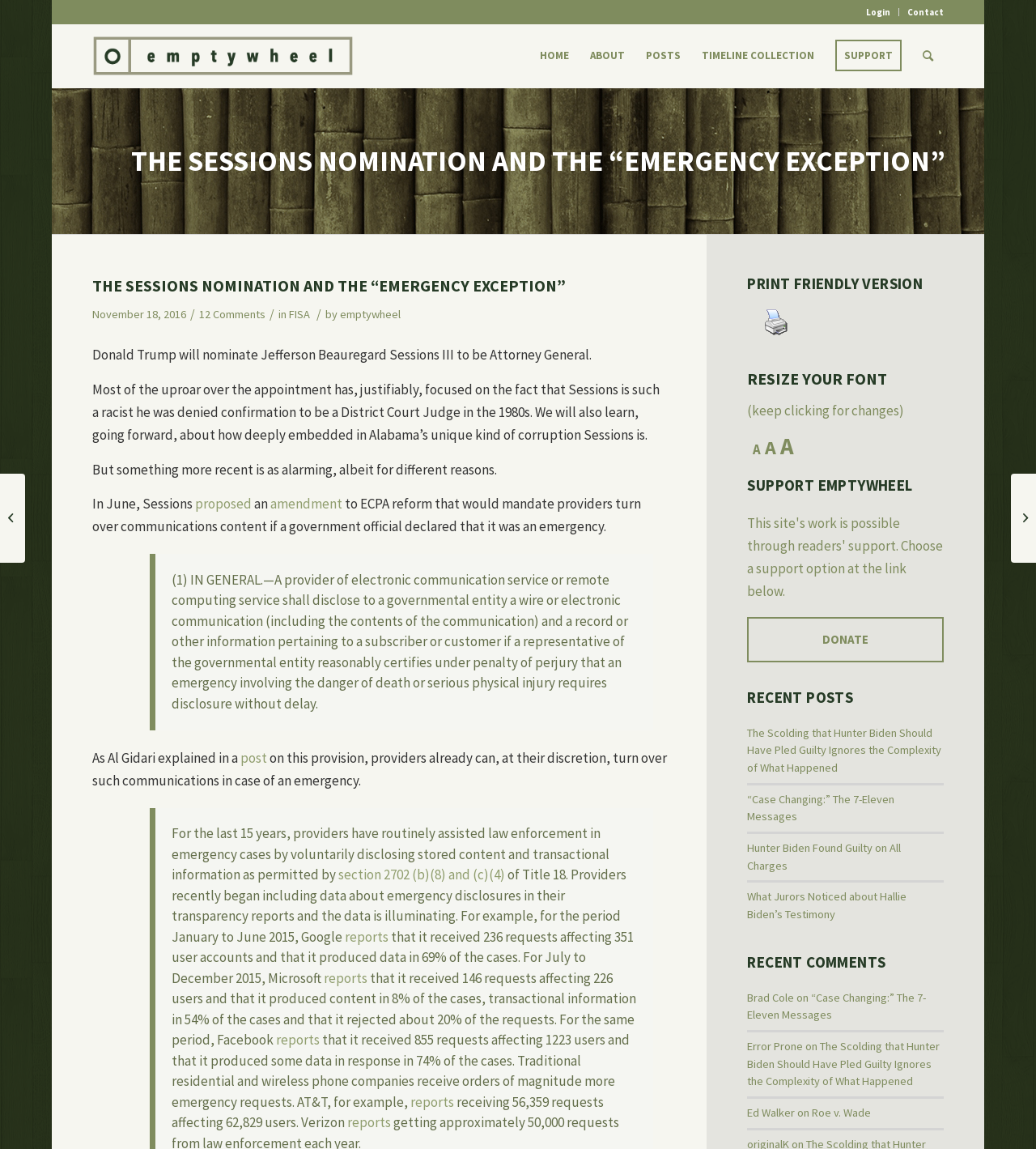How many requests did Google receive in the period January to June 2015?
Answer with a single word or phrase by referring to the visual content.

236